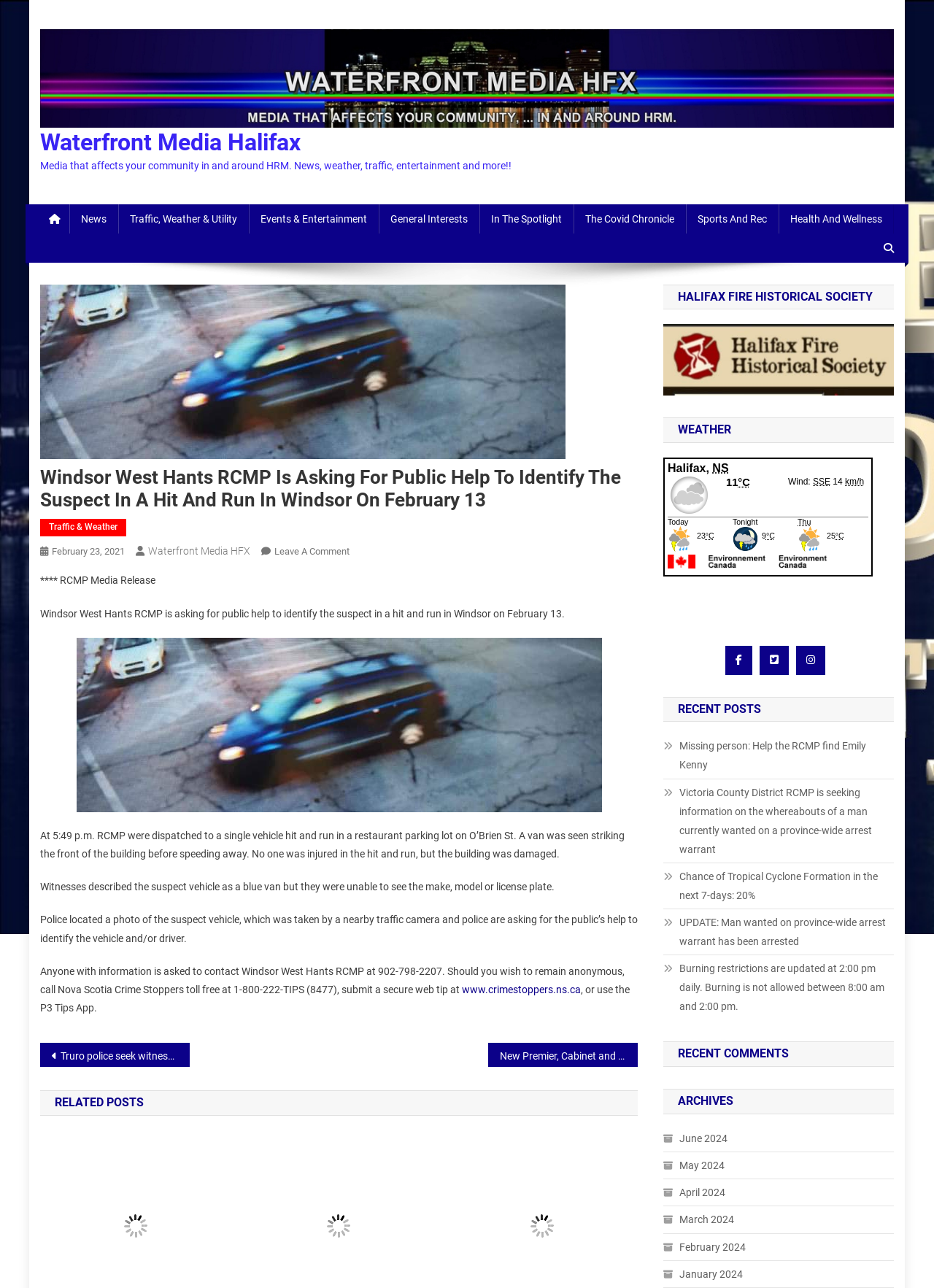Provide a thorough description of the webpage's content and layout.

This webpage is about a news article from Waterfront Media Halifax, with a focus on a hit-and-run incident in Windsor on February 13. At the top of the page, there is a logo and a link to Waterfront Media Halifax, accompanied by a brief description of the media outlet. Below this, there are several links to different categories, including News, Traffic, Weather, and Entertainment.

The main article is divided into sections, with a heading that matches the title of the webpage. The article describes a hit-and-run incident in Windsor, where a van struck a building and sped away. The police are seeking the public's help in identifying the suspect vehicle and driver. The article provides details about the incident, including the time and location, and describes the suspect vehicle as a blue van.

Below the article, there are links to related posts, including "Truro police seek witness after altercation involving elderly men" and "New Premier, Cabinet and Vision for Nova Scotia". There is also a section for post navigation, with links to previous and next articles.

On the right-hand side of the page, there are several sections, including a weather section with an iframe from Environment Canada, a section for recent posts, and a section for recent comments. There is also an archives section, with links to articles from previous months.

Throughout the page, there are various icons and images, including social media links and a logo for the Halifax Fire Historical Society. Overall, the webpage is well-organized and easy to navigate, with a clear focus on providing news and information to the community.